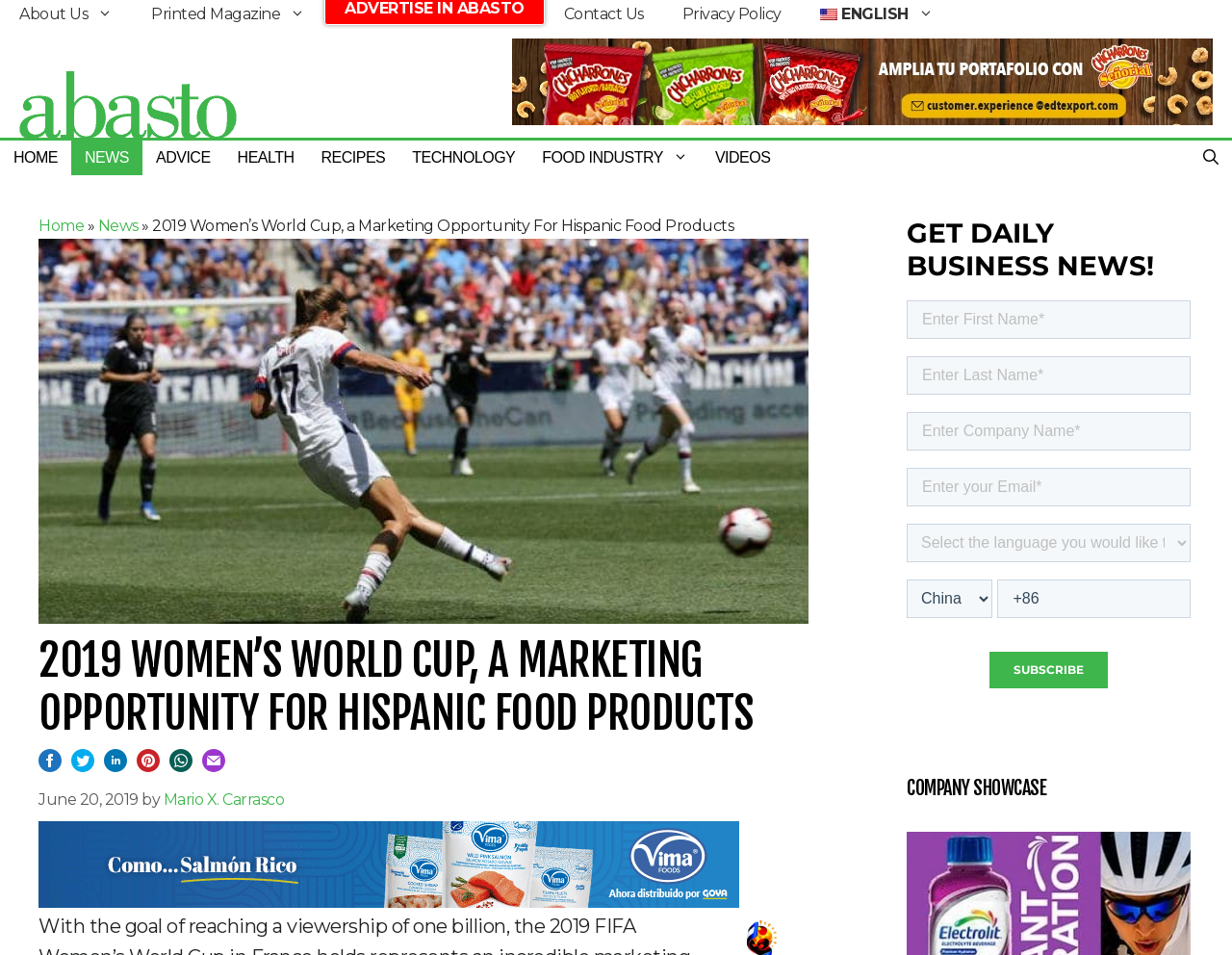Please provide a detailed answer to the question below by examining the image:
What is the date of the main article?

I determined the answer by looking at the time element with the text 'June 20, 2019', which indicates the date of the main article.